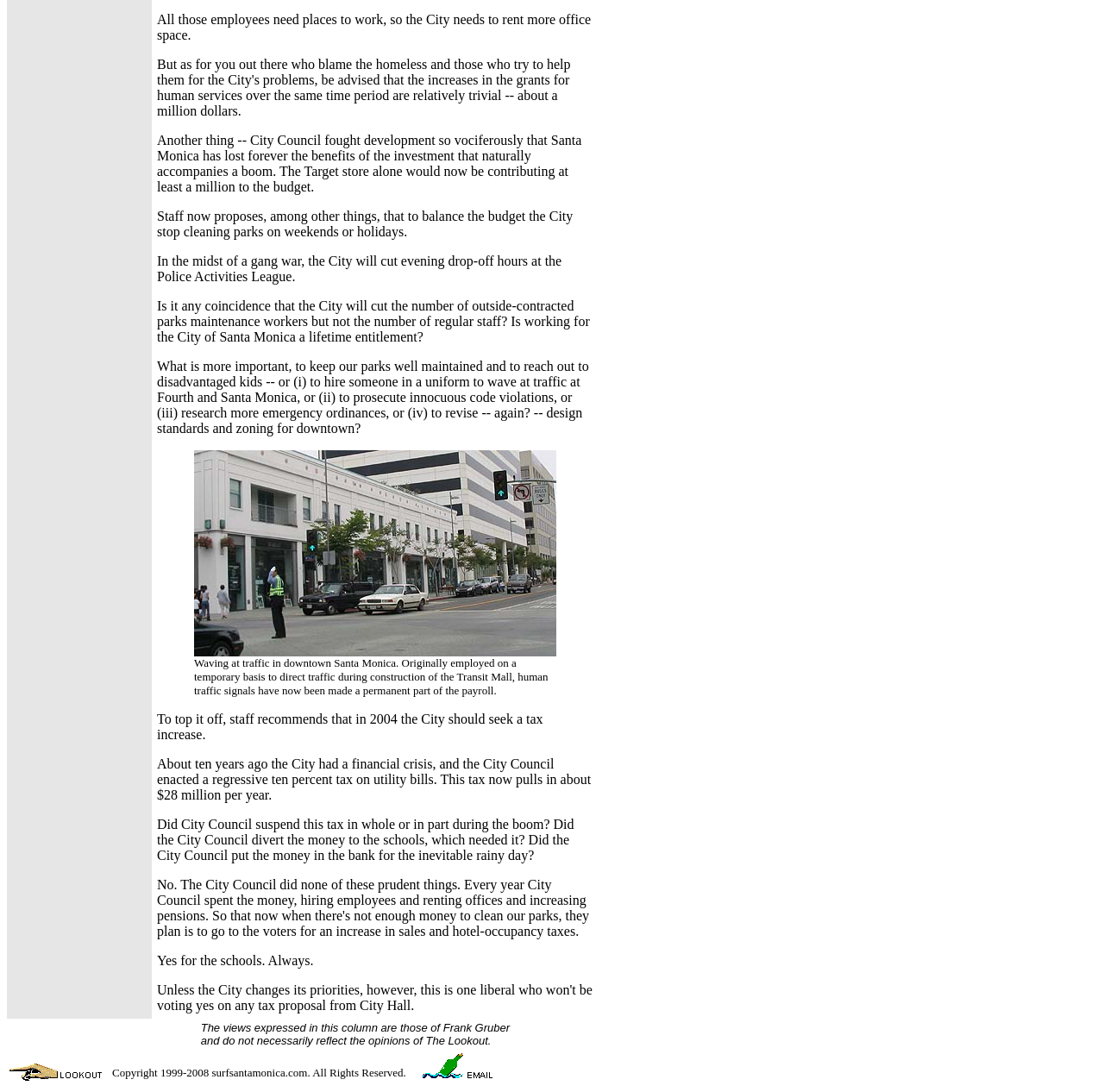Using the webpage screenshot and the element description alt="Lookout Logo footer image", determine the bounding box coordinates. Specify the coordinates in the format (top-left x, top-left y, bottom-right x, bottom-right y) with values ranging from 0 to 1.

[0.009, 0.98, 0.098, 0.994]